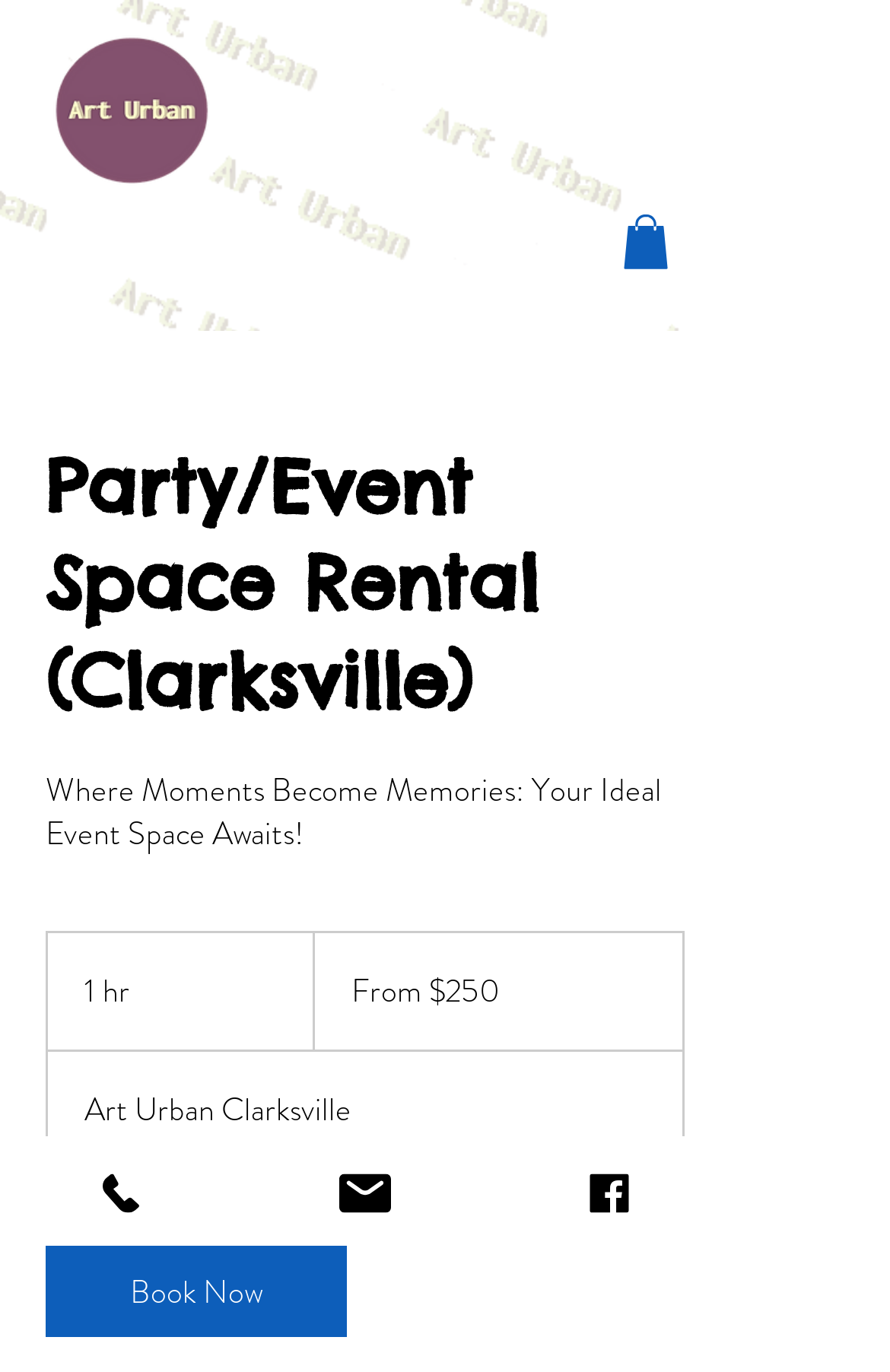How can you book the event space?
Using the image as a reference, answer the question with a short word or phrase.

Click Book Now